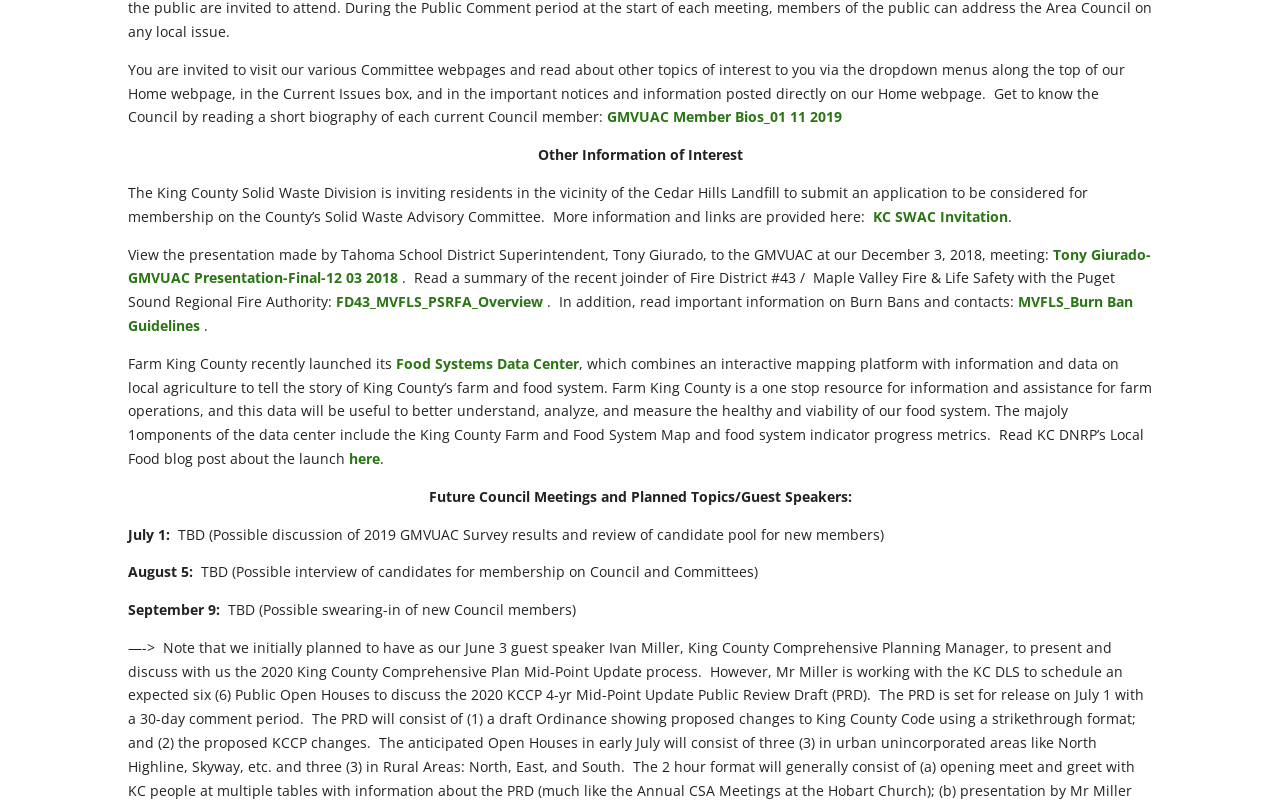Based on the element description Food Systems Data Center, identify the bounding box of the UI element in the given webpage screenshot. The coordinates should be in the format (top-left x, top-left y, bottom-right x, bottom-right y) and must be between 0 and 1.

[0.309, 0.44, 0.452, 0.464]